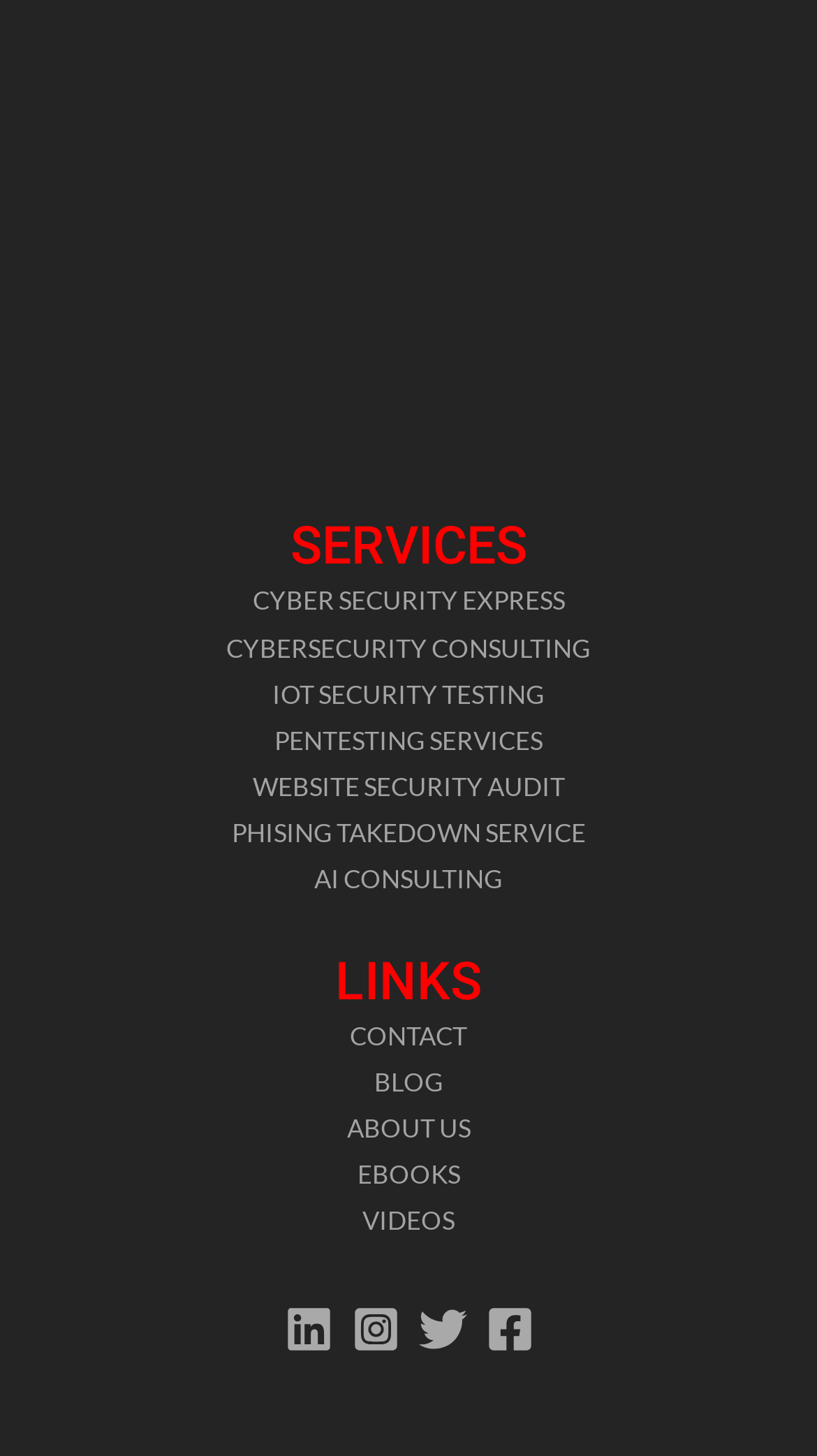Provide the bounding box coordinates for the UI element that is described as: "aria-label="Twitter"".

[0.512, 0.896, 0.571, 0.929]